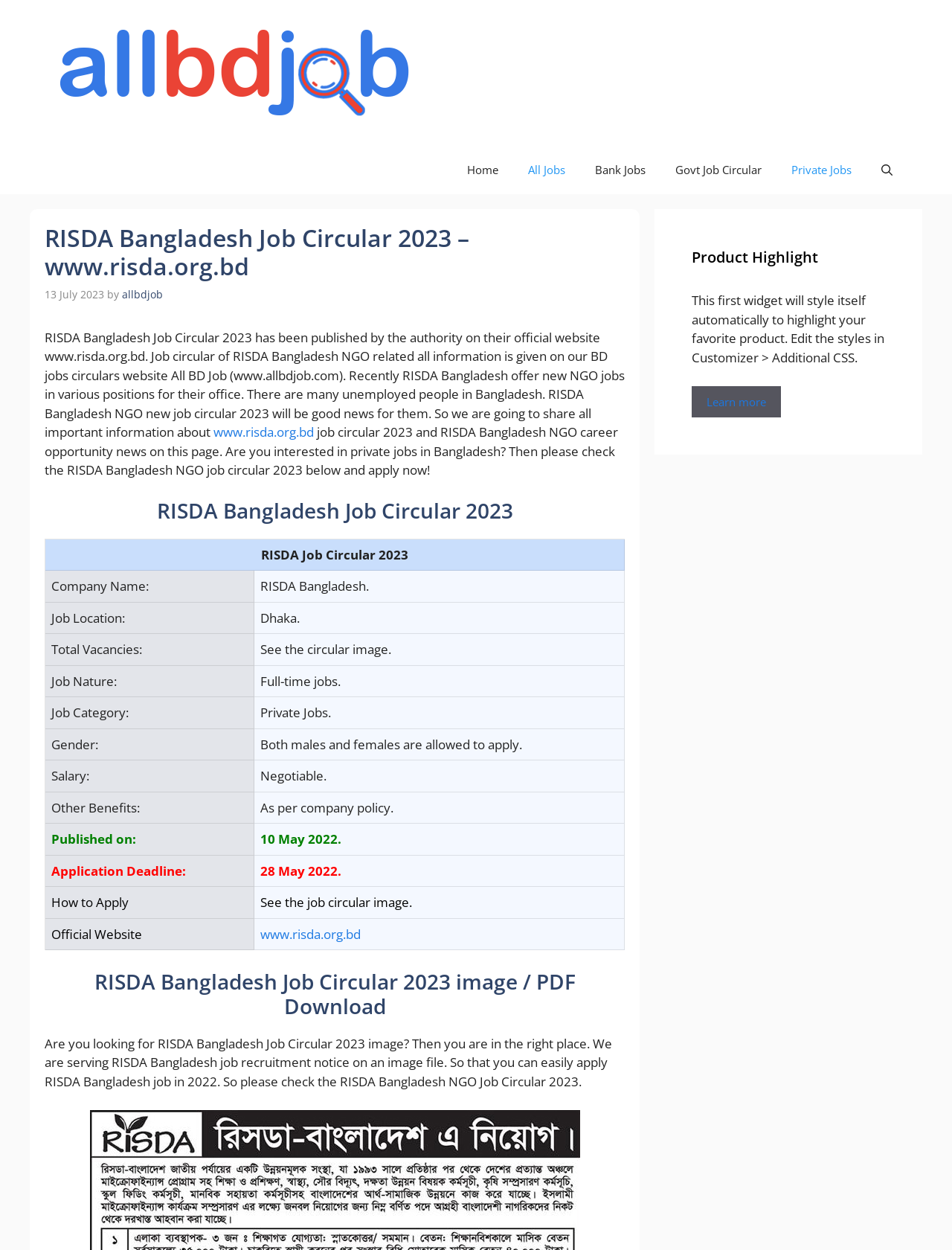Create a detailed summary of the webpage's content and design.

The webpage is about RISDA Bangladesh Job Circular 2023. At the top, there is a banner with a link to "All BD Job" and an image with the same text. Below the banner, there is a navigation menu with links to "Home", "All Jobs", "Bank Jobs", "Govt Job Circular", "Private Jobs", and a search button.

The main content of the webpage is divided into two sections. The first section has a heading "RISDA Bangladesh Job Circular 2023" and provides detailed information about the job circular, including the job title, company name, job location, total vacancies, job nature, job category, gender, salary, and other benefits. This information is presented in a table format.

Below the table, there is a paragraph of text that provides an overview of the job circular and invites readers to apply. There is also a link to the official website of RISDA Bangladesh.

The second section has a heading "RISDA Bangladesh Job Circular 2023 image / PDF Download" and provides information about downloading the job circular image or PDF file. There is a paragraph of text that explains how to apply for the job and a link to the official website of RISDA Bangladesh.

On the right side of the webpage, there is a complementary section with a heading "Product Highlight" and a paragraph of text that appears to be a placeholder for highlighting a product. There is also a link to "Learn more" about the product.

Overall, the webpage is focused on providing information about the RISDA Bangladesh Job Circular 2023 and facilitating job applications.